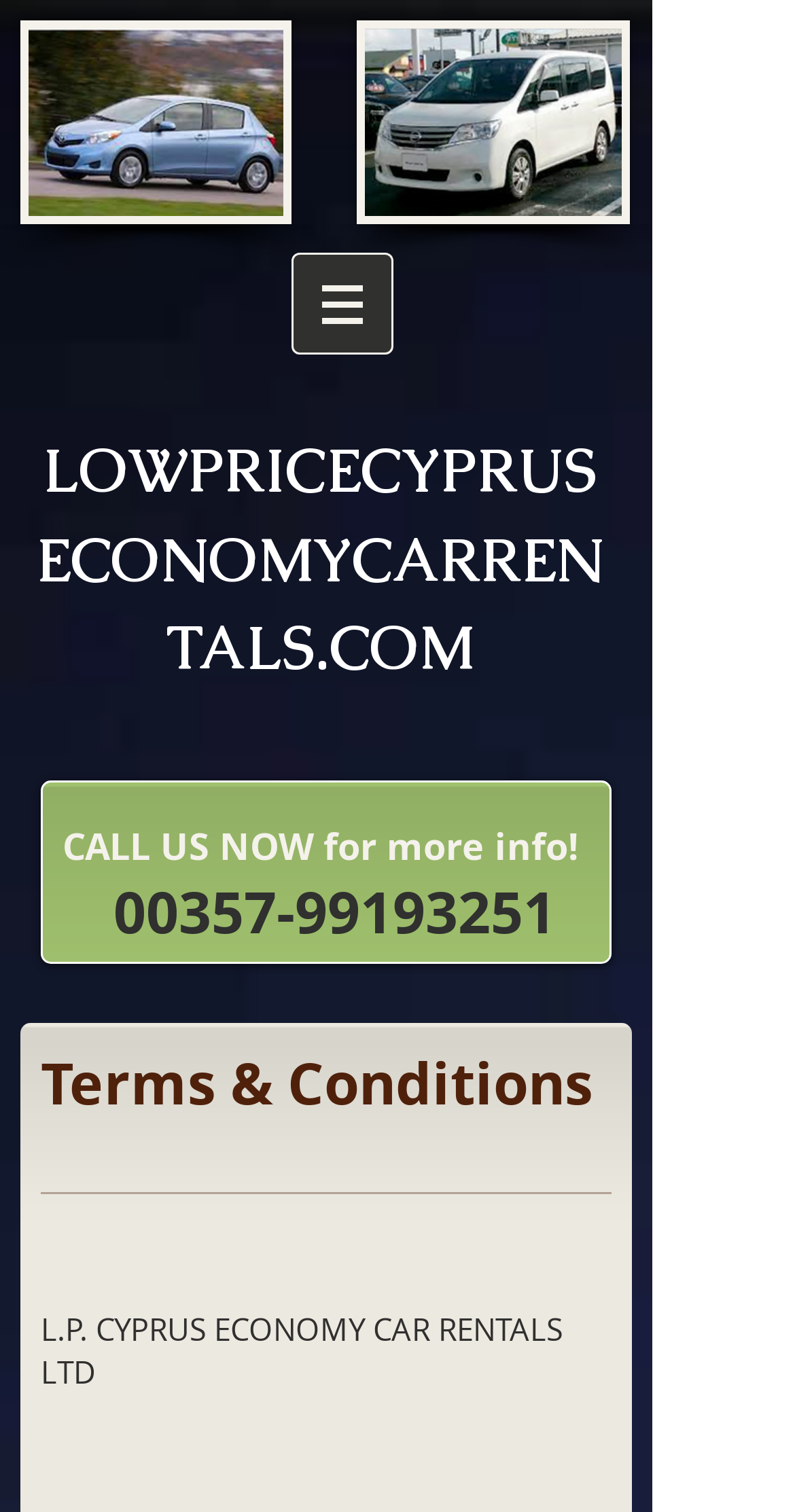Locate the bounding box of the UI element defined by this description: "00357-99193251". The coordinates should be given as four float numbers between 0 and 1, formatted as [left, top, right, bottom].

[0.142, 0.577, 0.699, 0.629]